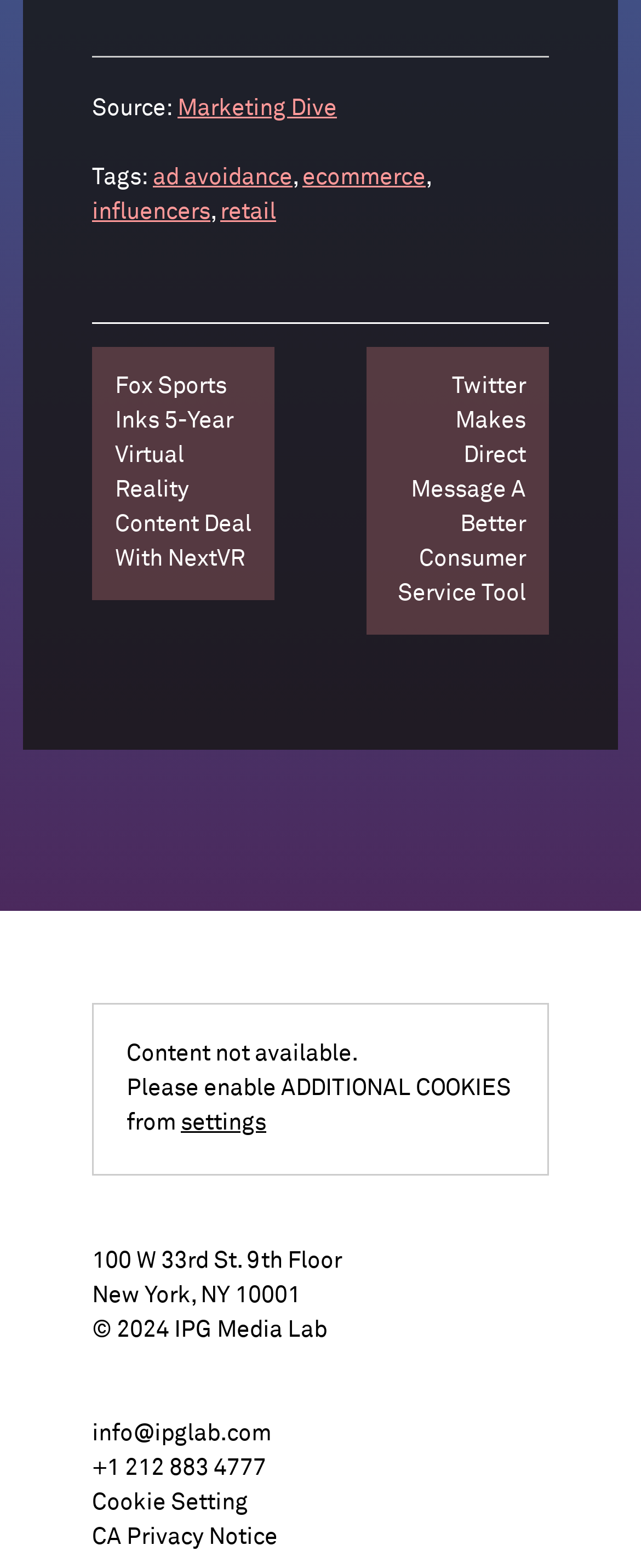What is the source of the article?
Kindly answer the question with as much detail as you can.

The source of the article is mentioned as 'Marketing Dive' which is a link element located above the footer section of the webpage.